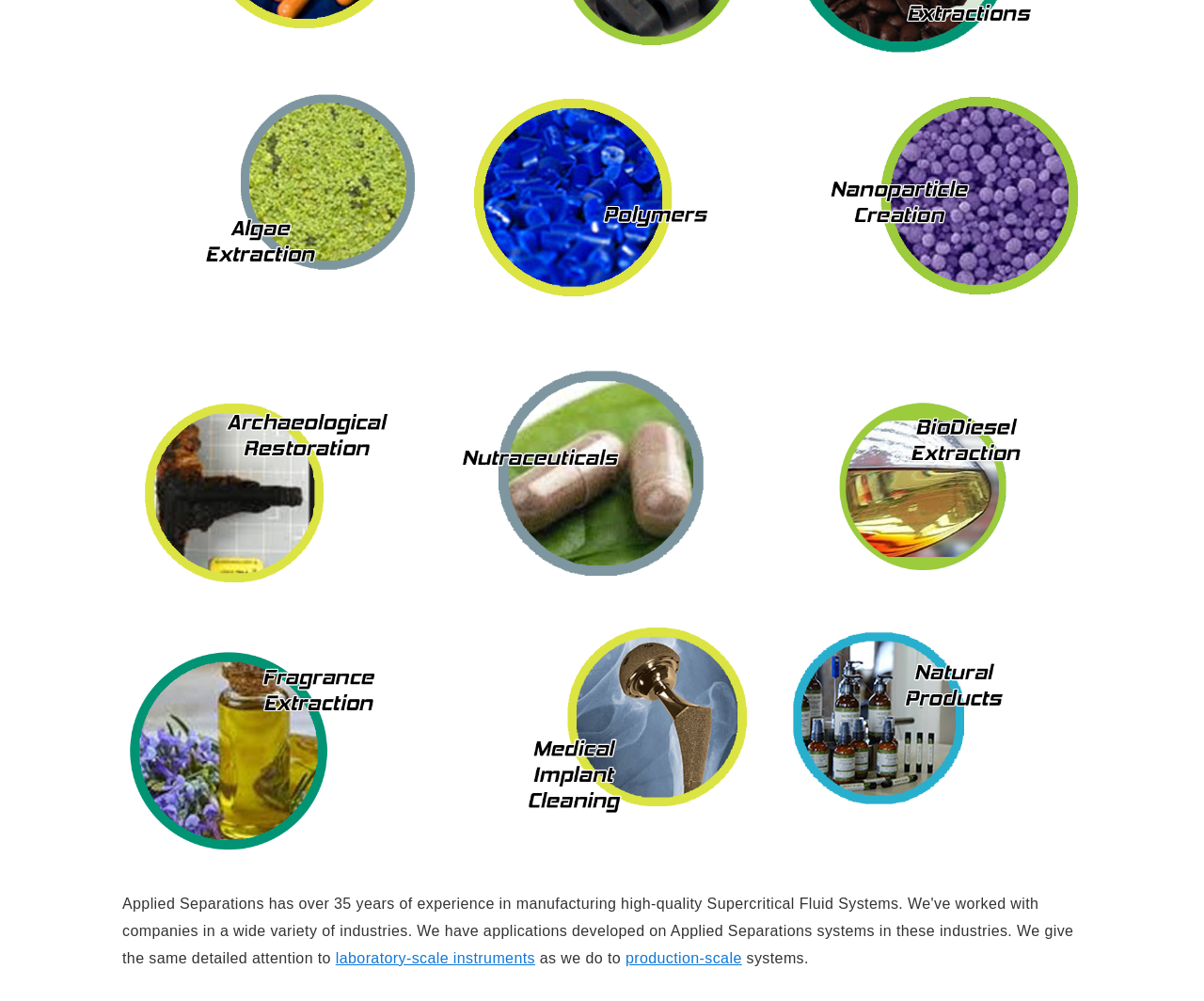Provide the bounding box coordinates of the area you need to click to execute the following instruction: "Explore Nanoparticle Creation with Supercritical Fluids".

[0.654, 0.308, 0.898, 0.324]